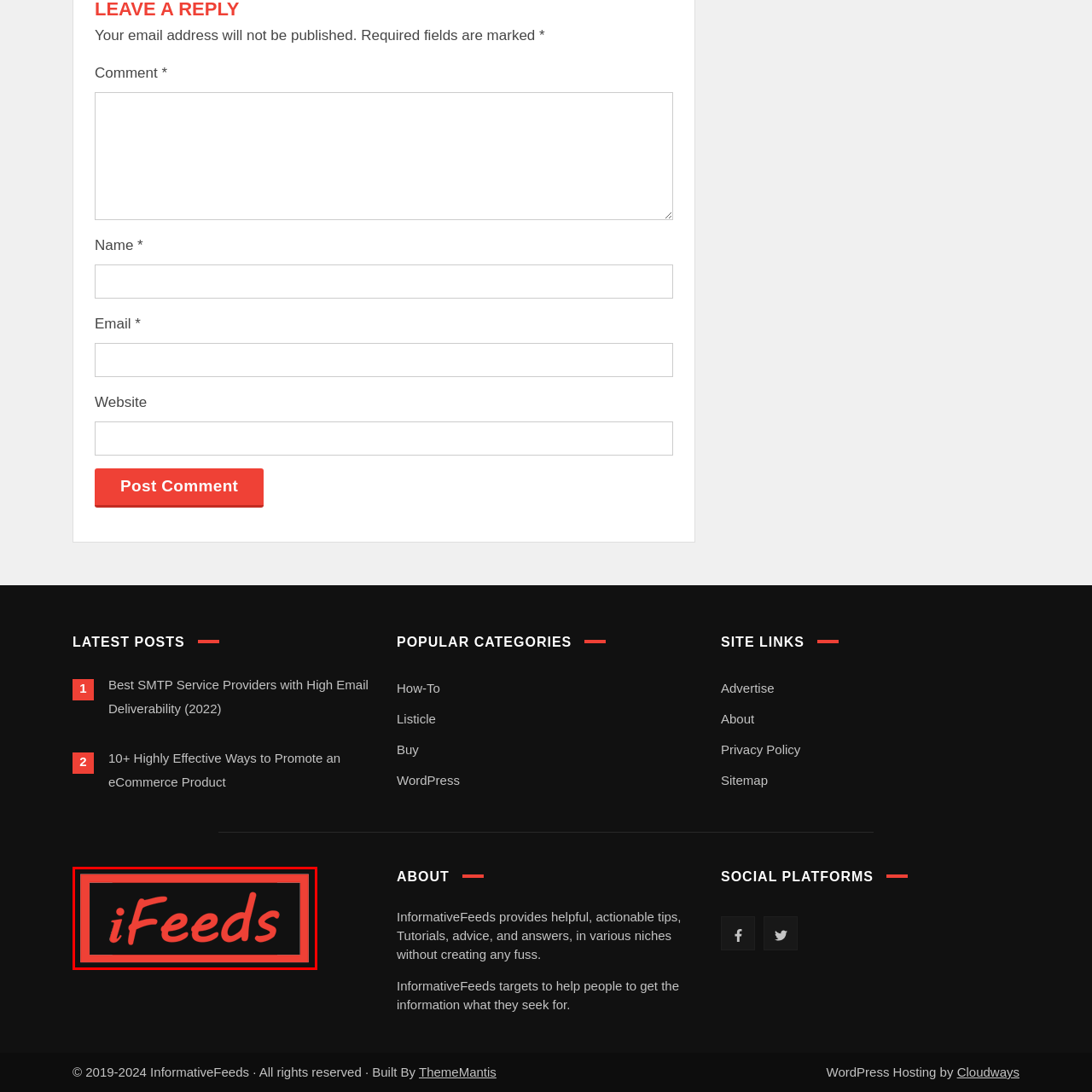What is the background color of the logo?
Inspect the image inside the red bounding box and provide a detailed answer drawing from the visual content.

The logo of InformativeFeeds has a black background, which provides a contrasting color to the red font of the text 'iFeeds' and makes it more visible.